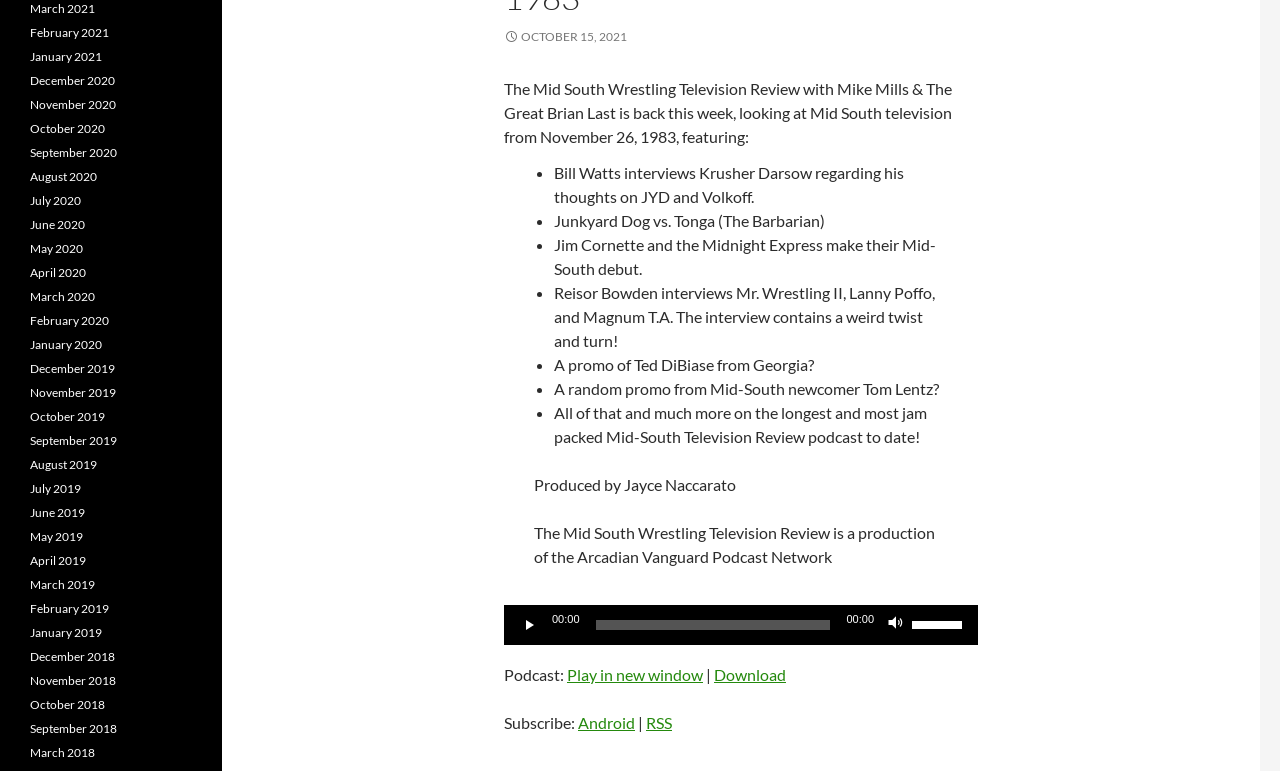Locate the UI element that matches the description October 15, 2021 in the webpage screenshot. Return the bounding box coordinates in the format (top-left x, top-left y, bottom-right x, bottom-right y), with values ranging from 0 to 1.

[0.394, 0.038, 0.49, 0.057]